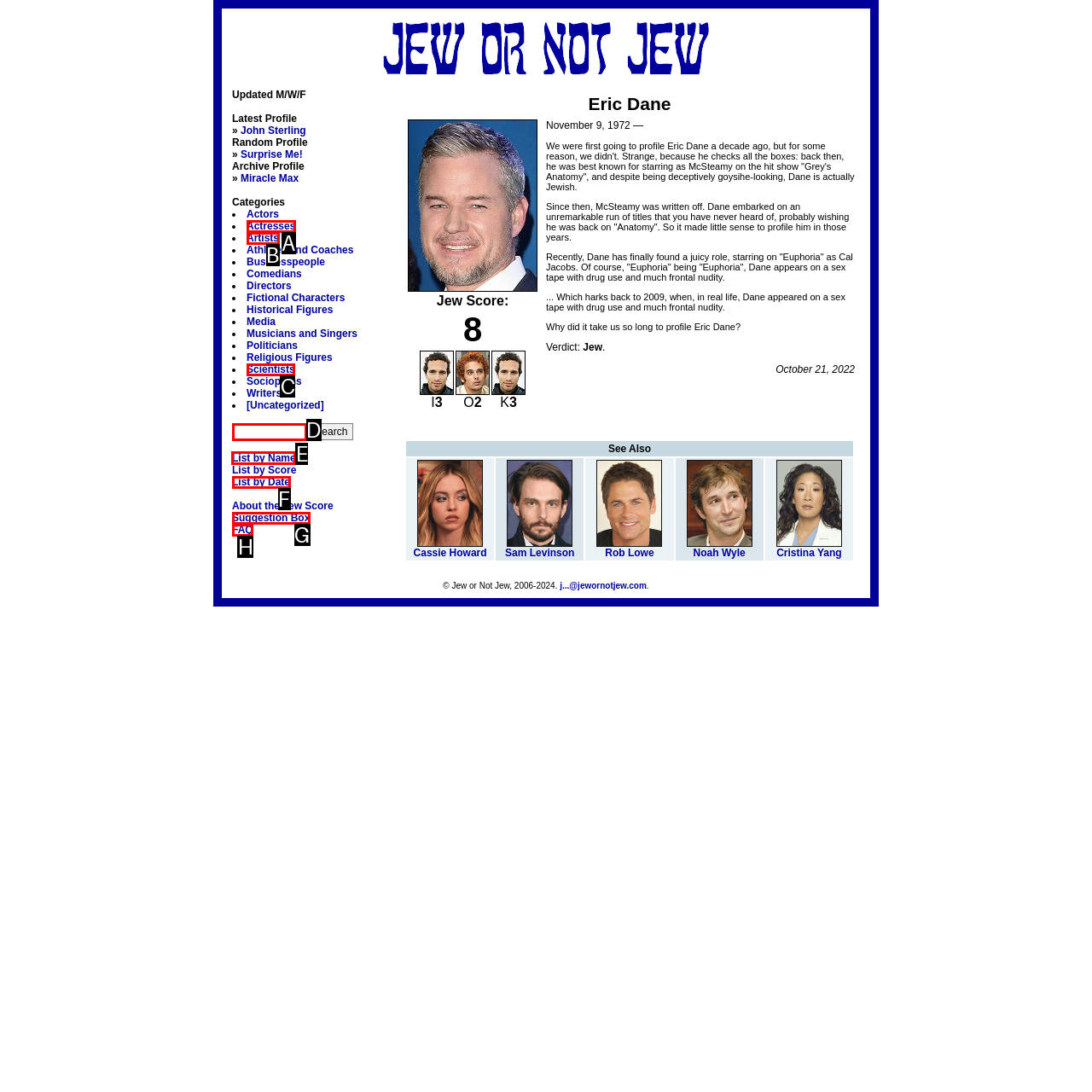Determine which element should be clicked for this task: Click on the link to list profiles by name
Answer with the letter of the selected option.

E